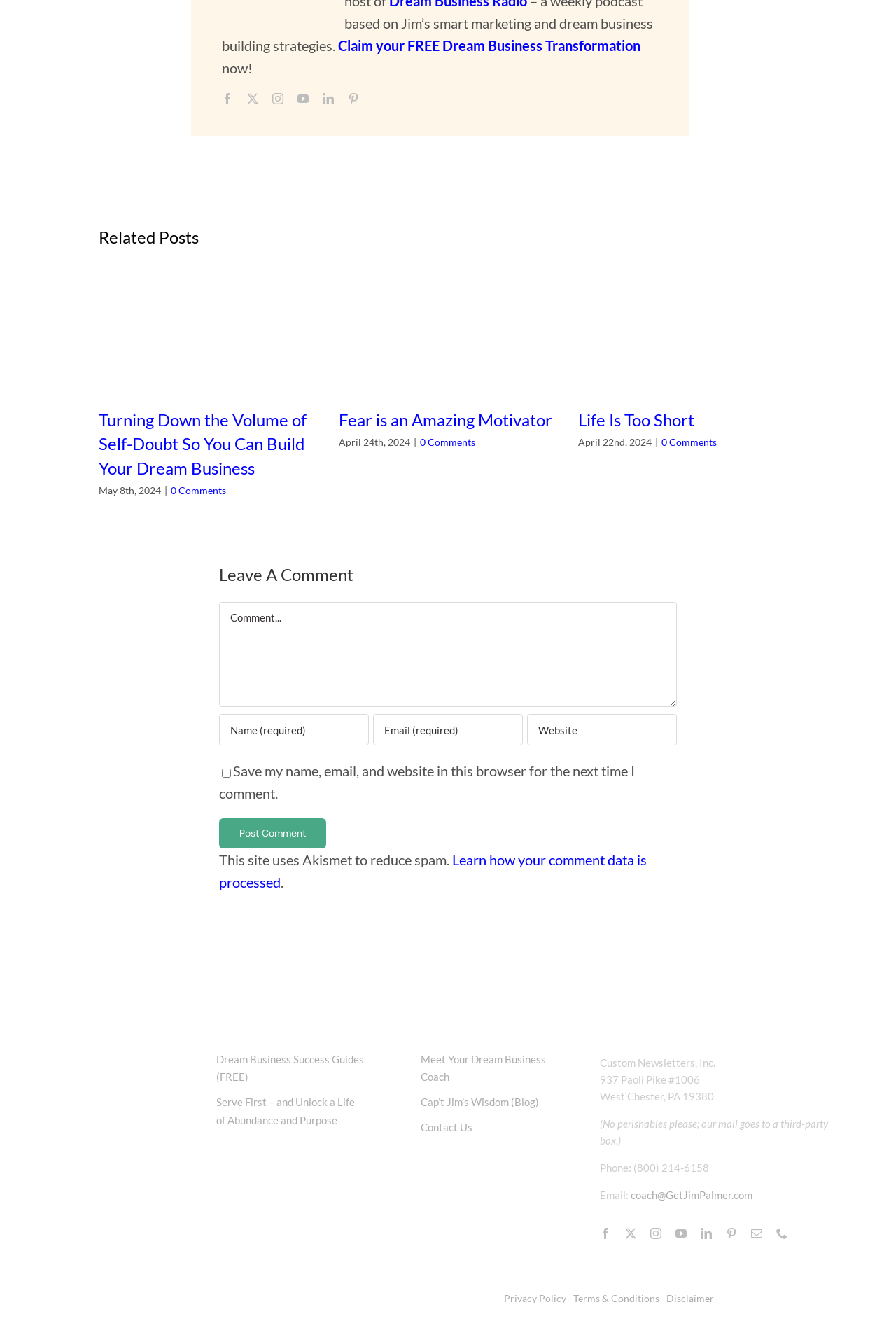Determine the bounding box coordinates in the format (top-left x, top-left y, bottom-right x, bottom-right y). Ensure all values are floating point numbers between 0 and 1. Identify the bounding box of the UI element described by: Life Is Too Short

[0.646, 0.309, 0.775, 0.325]